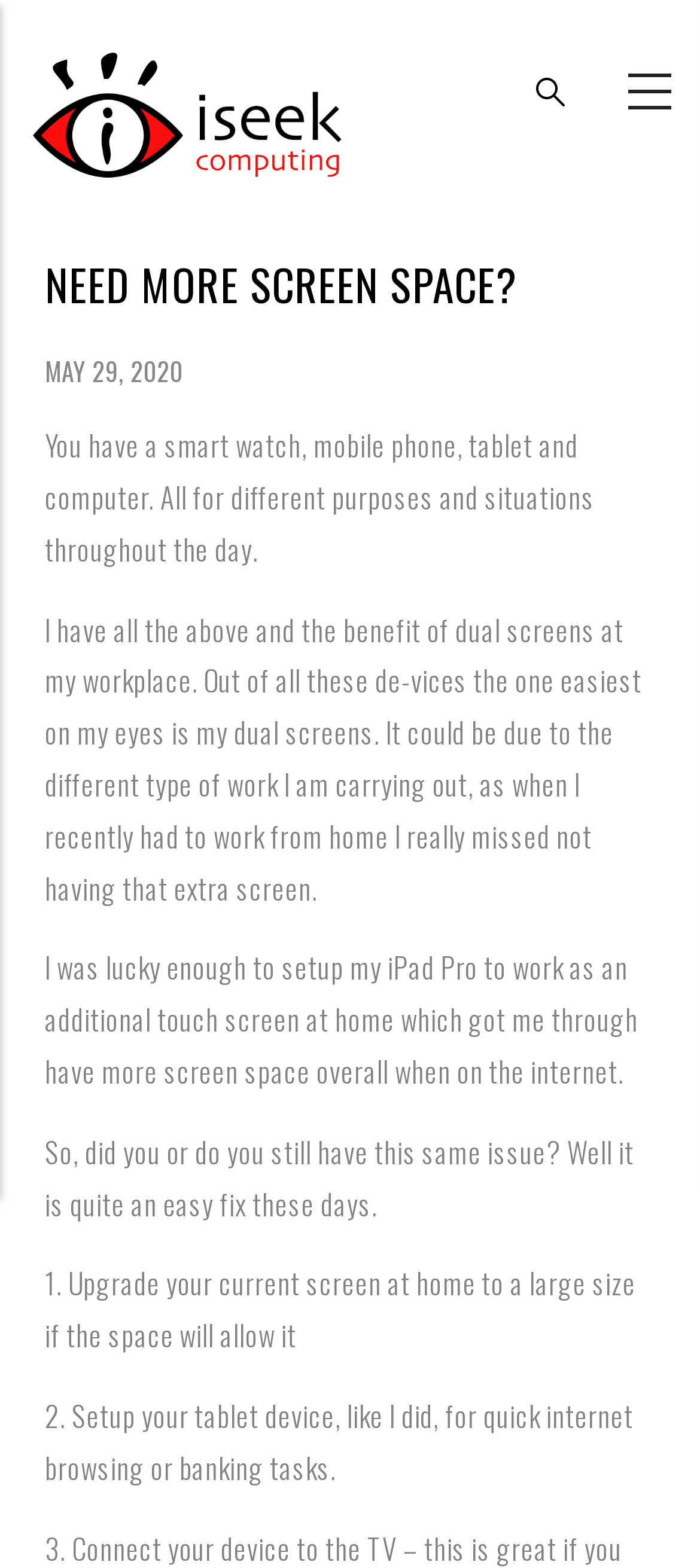Bounding box coordinates are specified in the format (top-left x, top-left y, bottom-right x, bottom-right y). All values are floating point numbers bounded between 0 and 1. Please provide the bounding box coordinate of the region this sentence describes: title="Home"

[0.038, 0.0, 0.5, 0.109]